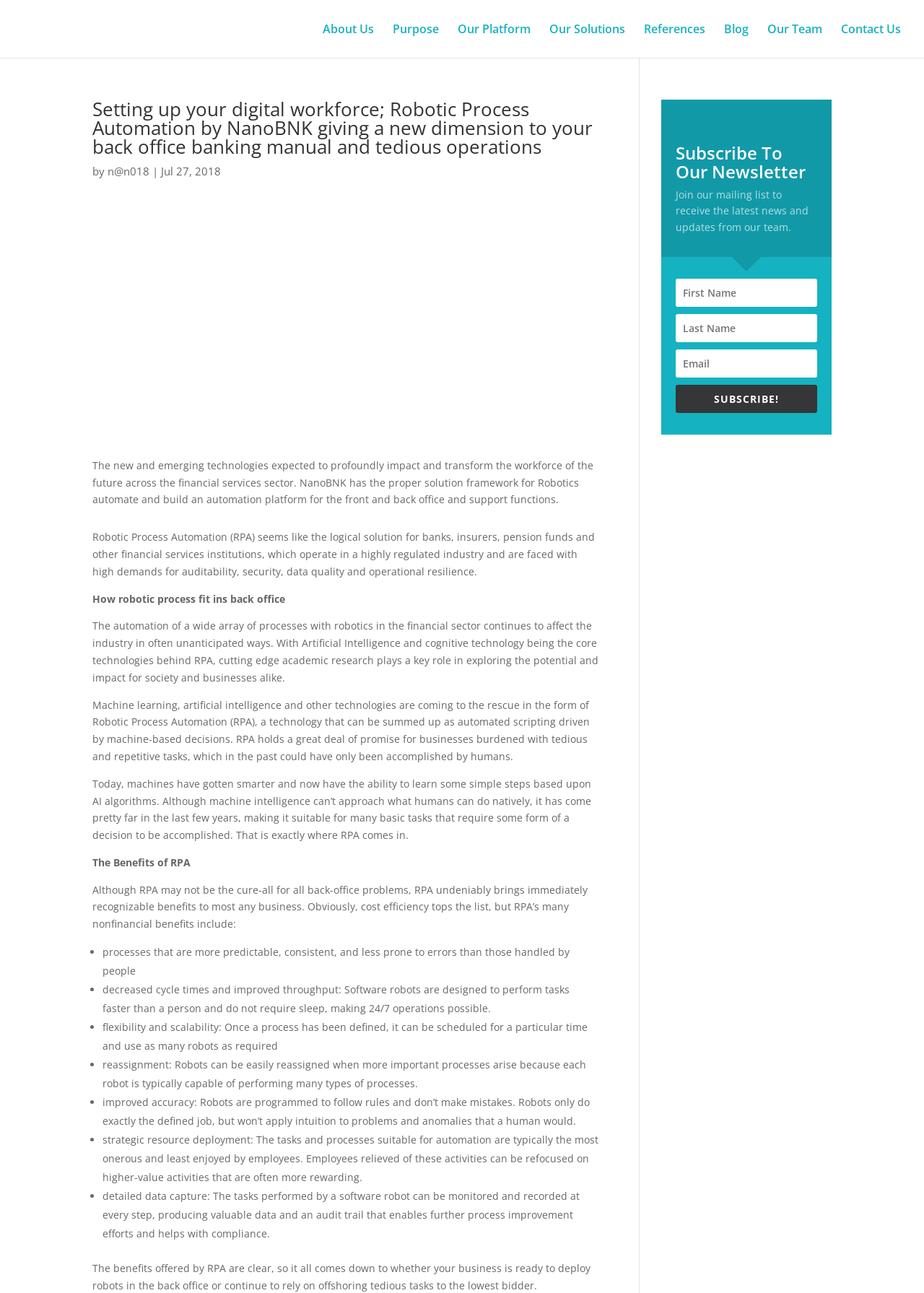Provide a brief response to the question using a single word or phrase: 
What is the technology behind RPA?

Artificial Intelligence and cognitive technology